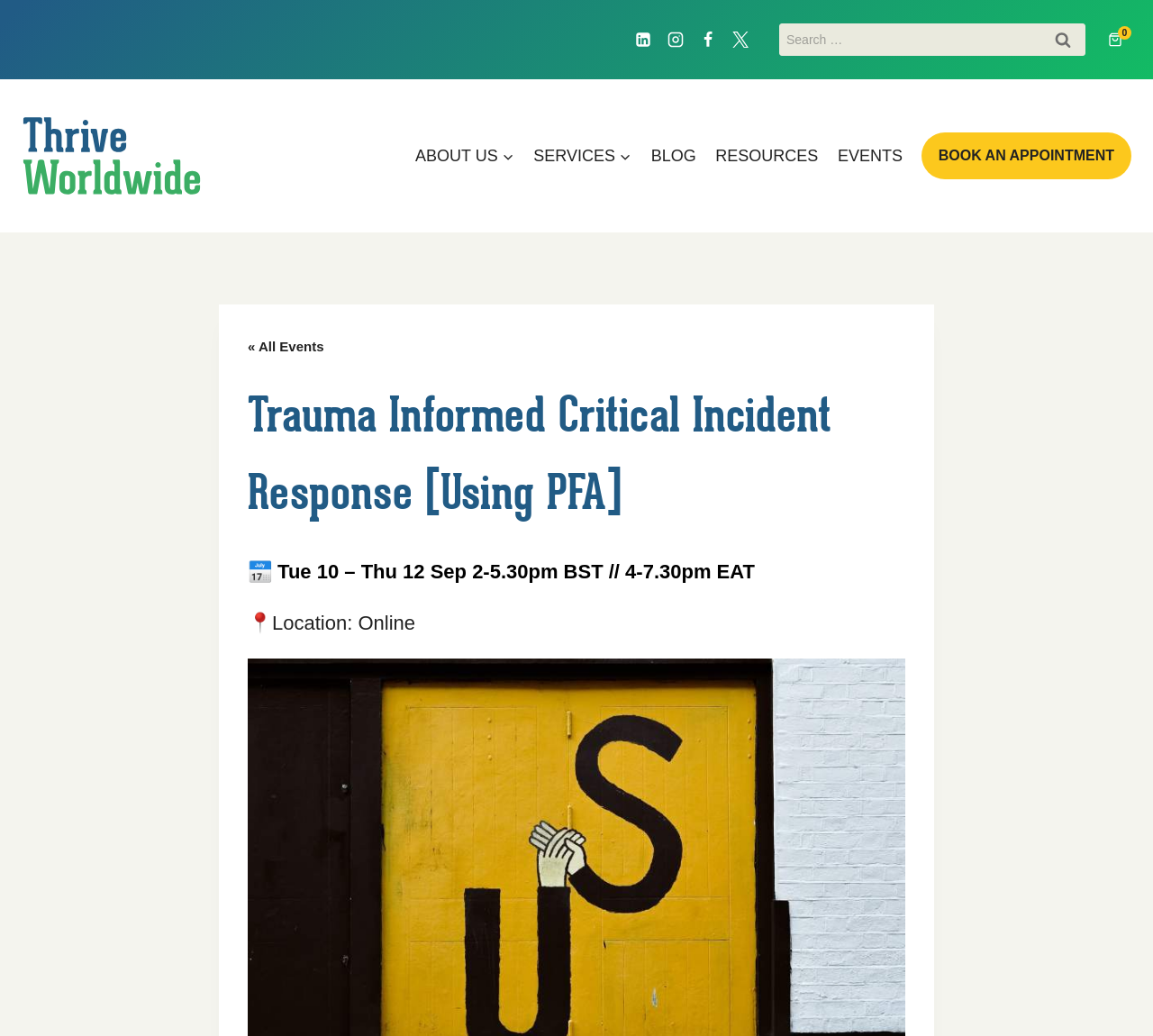Identify the bounding box coordinates of the region that needs to be clicked to carry out this instruction: "View all events". Provide these coordinates as four float numbers ranging from 0 to 1, i.e., [left, top, right, bottom].

[0.215, 0.327, 0.281, 0.342]